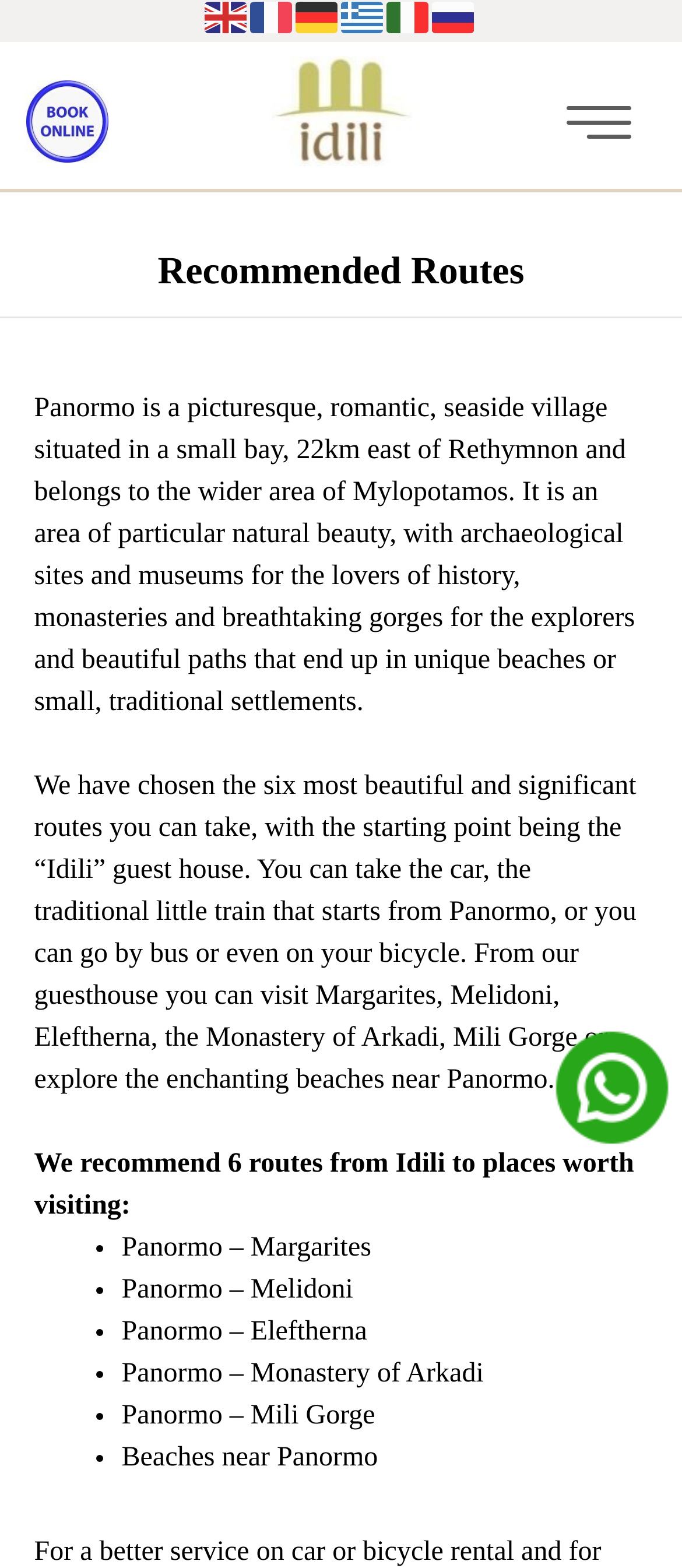Please determine the bounding box coordinates of the element to click on in order to accomplish the following task: "View image". Ensure the coordinates are four float numbers ranging from 0 to 1, i.e., [left, top, right, bottom].

[0.037, 0.051, 0.158, 0.104]